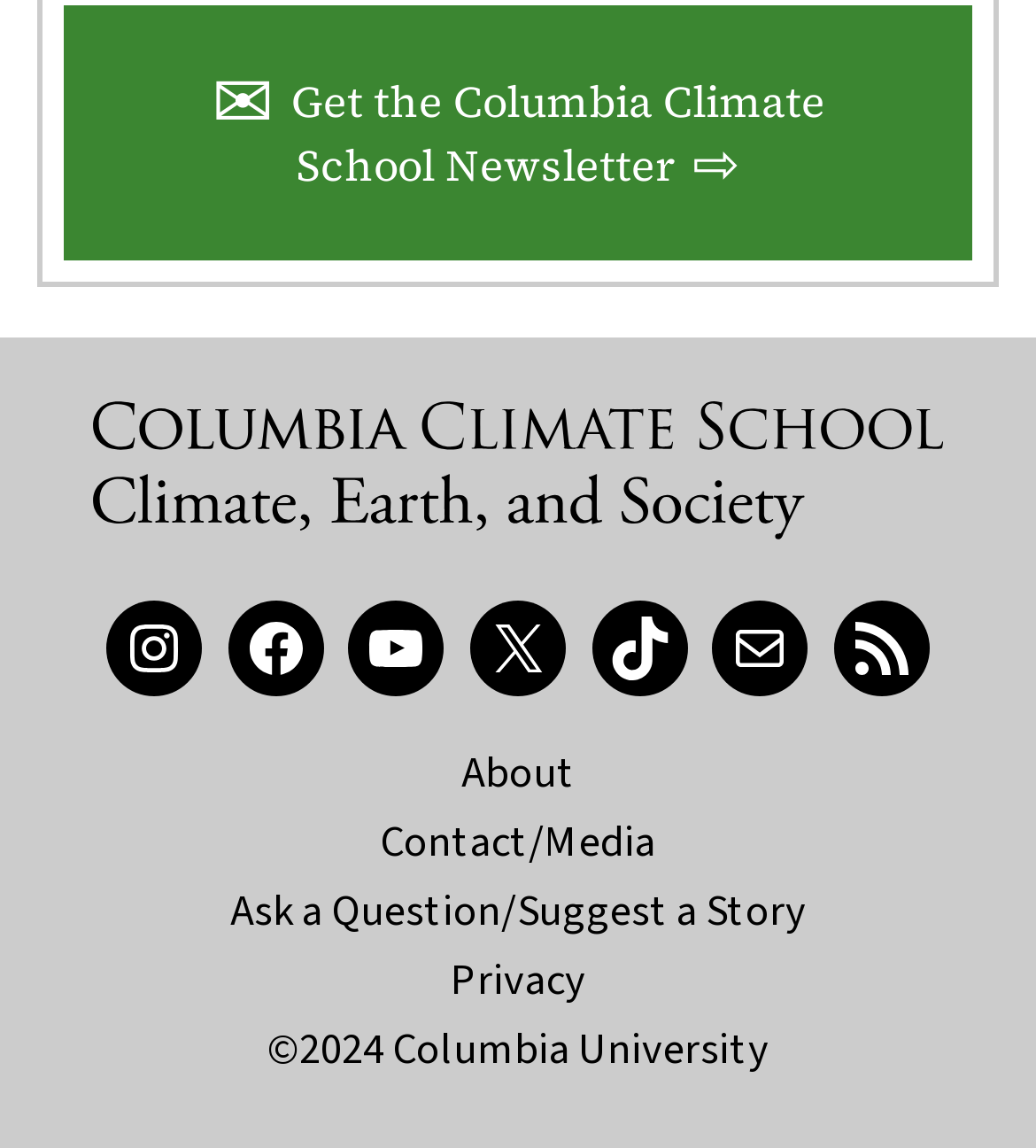How many links are there in the top section?
Please respond to the question with as much detail as possible.

I examined the top section of the webpage and found two links: '✉Get the Columbia Climate School Newsletter⇨' and 'Columbia Climate School: Climate, Earth, and Society'.